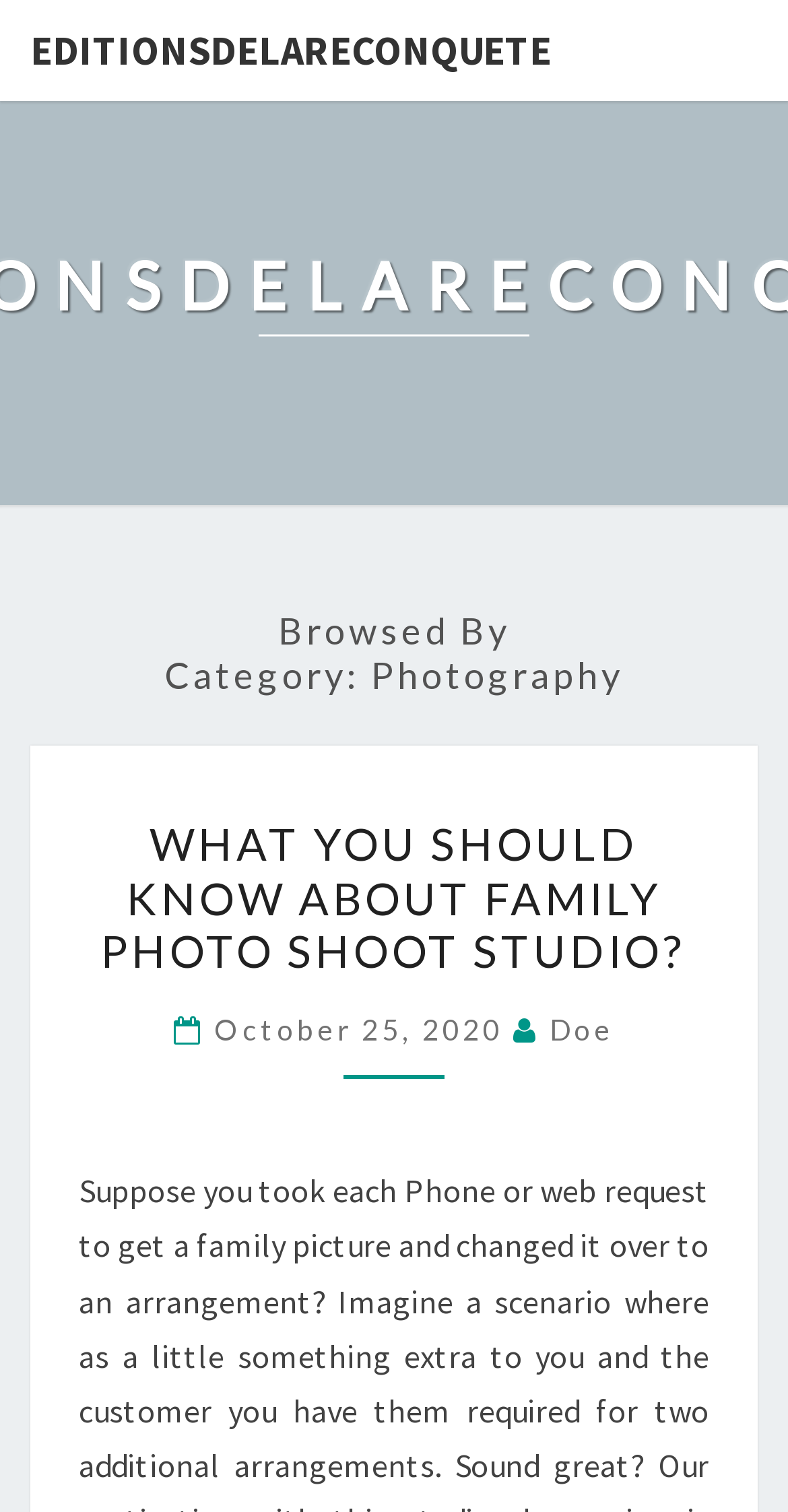Utilize the information from the image to answer the question in detail:
When was the first article published?

The publication date of the first article can be found by looking at the link element 'October 25, 2020' which is located near the author's name, indicating that it is the date of publication.